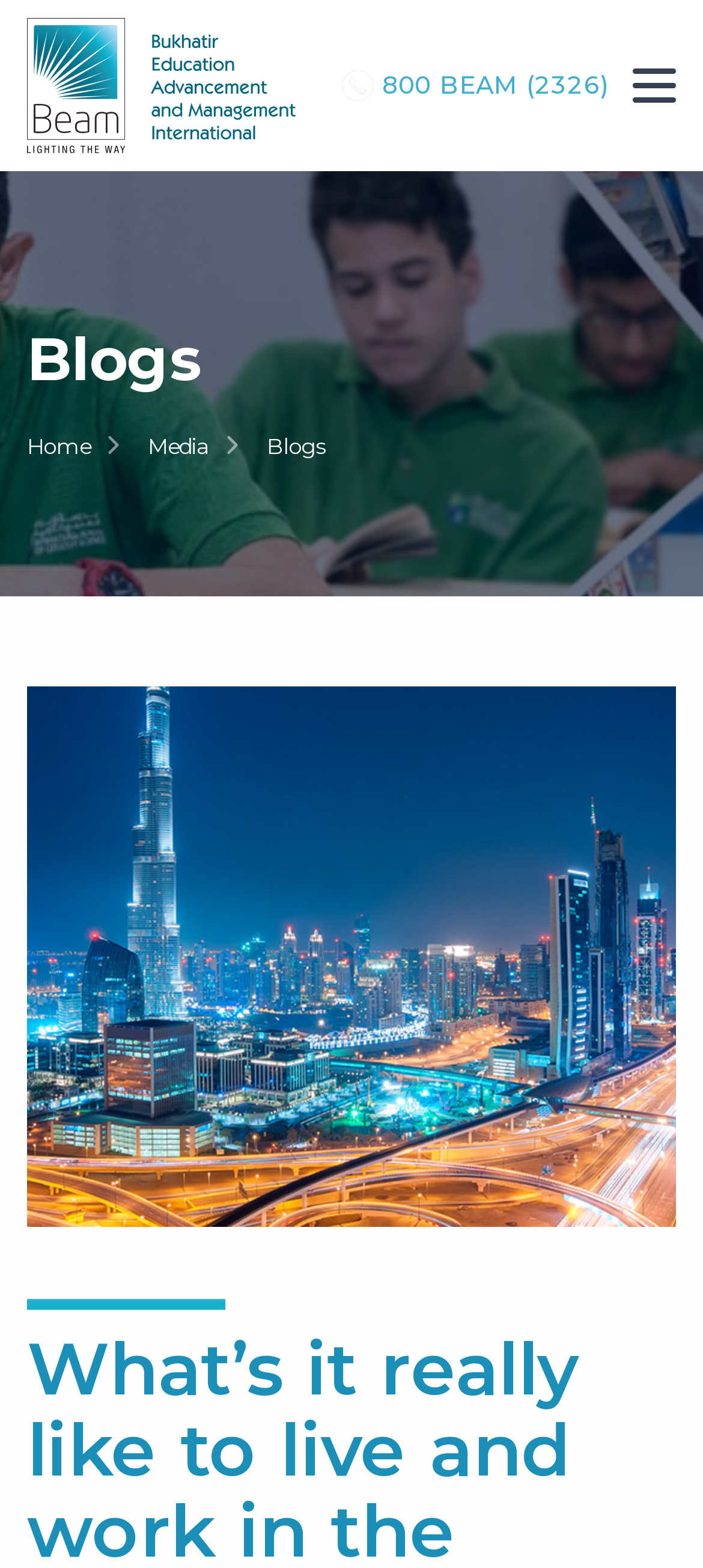Provide your answer in one word or a succinct phrase for the question: 
What is the main category of the webpage?

Blogs